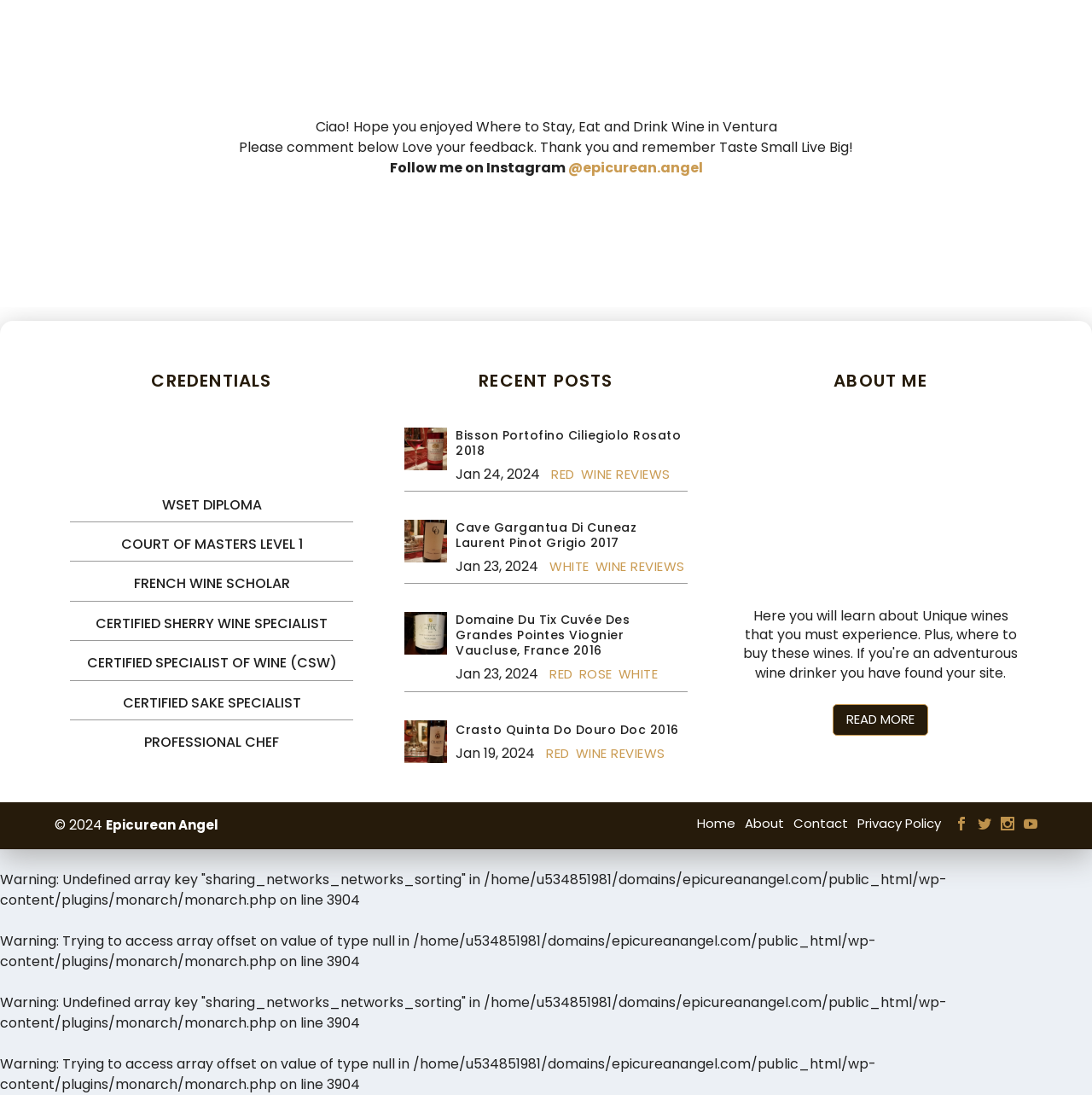Using the description "Privacy Policy", predict the bounding box of the relevant HTML element.

[0.785, 0.743, 0.862, 0.76]